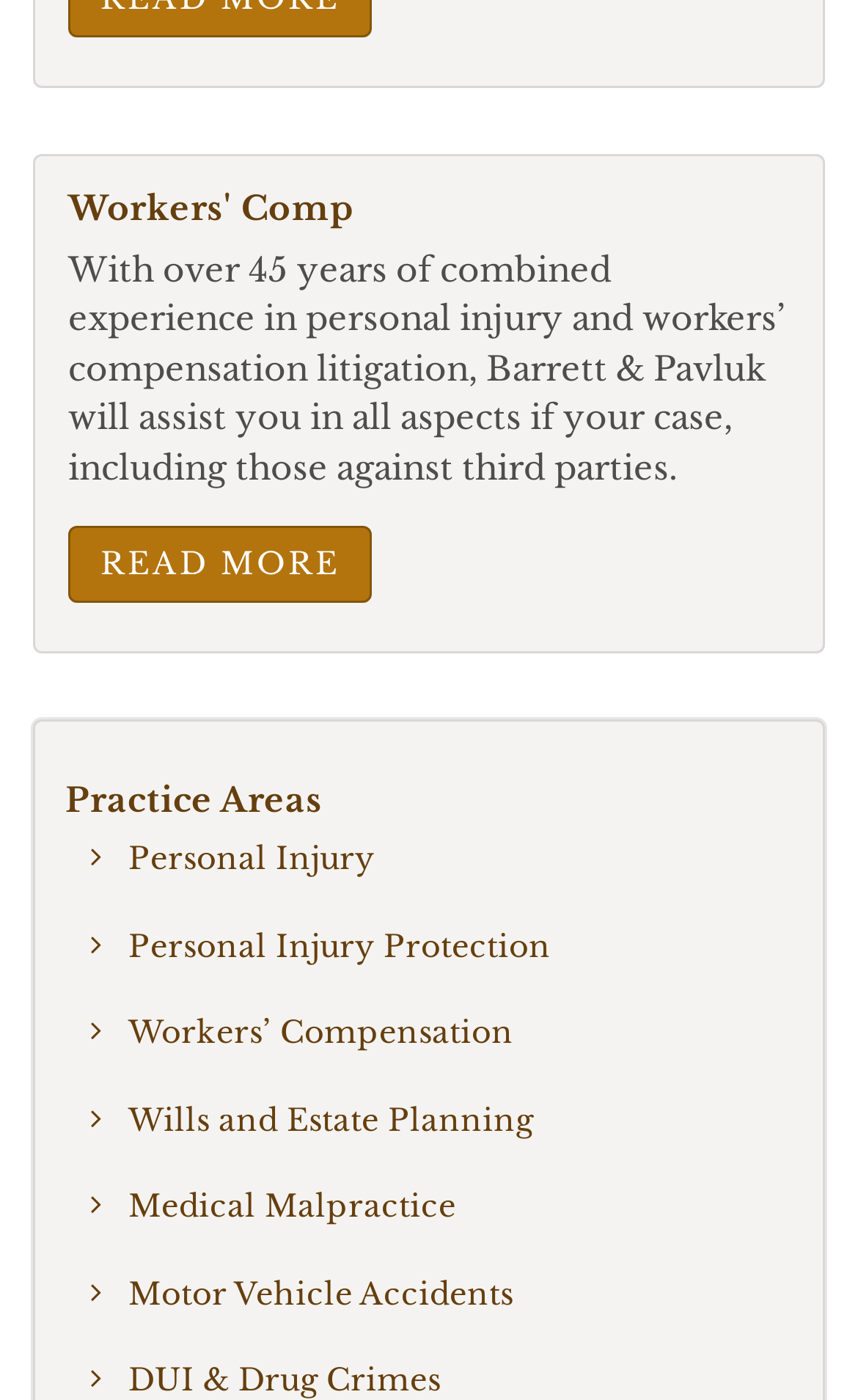Provide the bounding box for the UI element matching this description: "Wills and Estate Planning".

[0.15, 0.786, 0.924, 0.816]